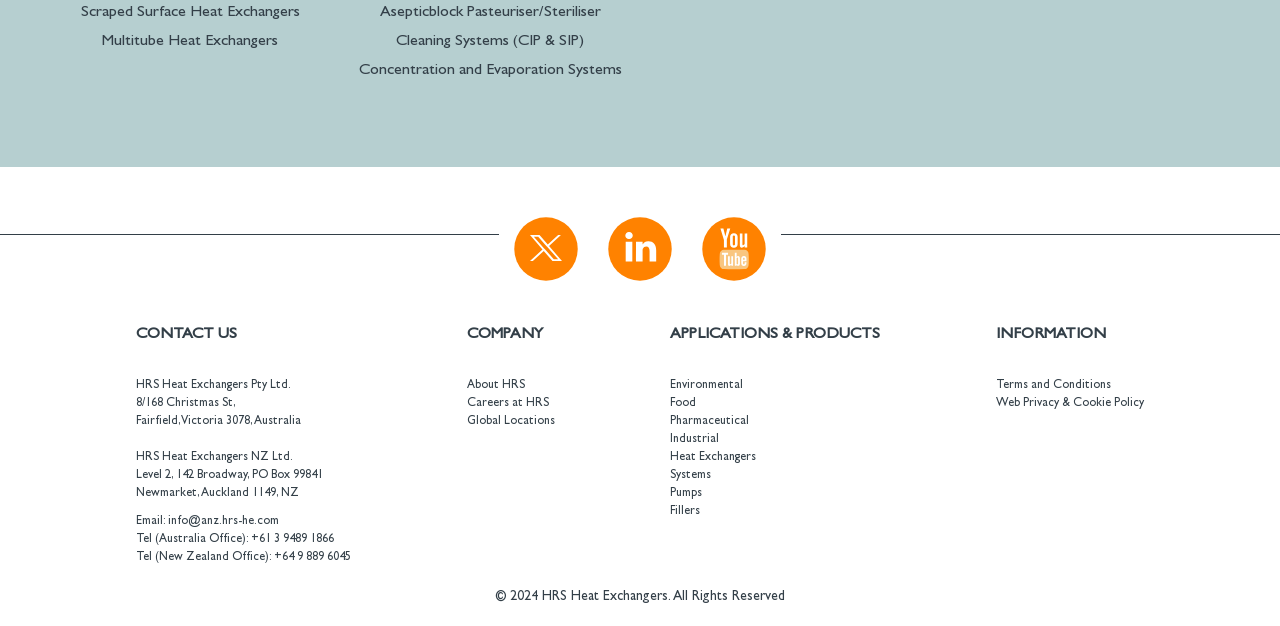What is the name of the product category?
Carefully analyze the image and provide a detailed answer to the question.

I found the name of the product category by looking at the links under the 'APPLICATIONS & PRODUCTS' section, where it lists several product categories including 'Heat Exchangers'.